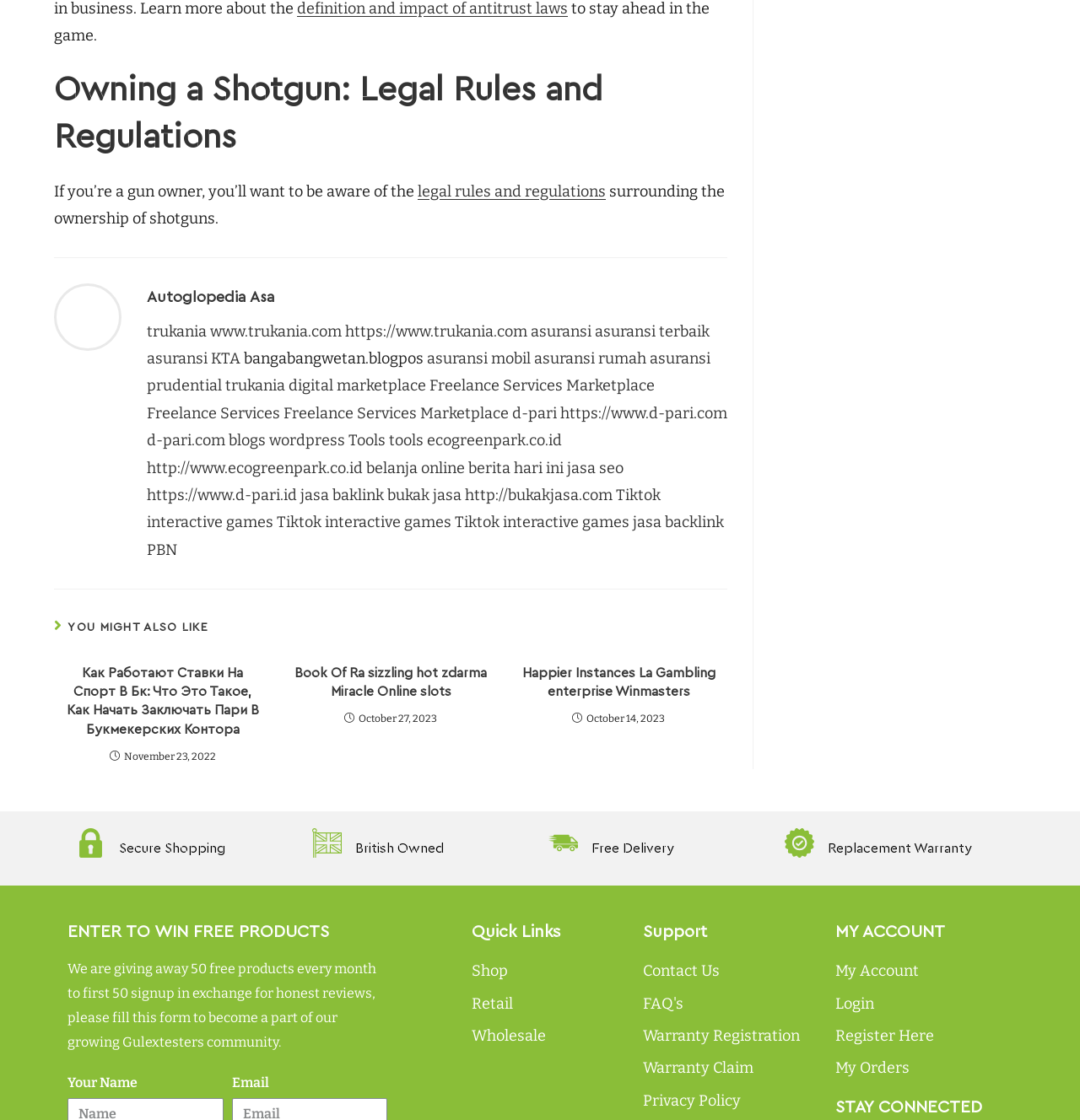Determine the bounding box coordinates of the element's region needed to click to follow the instruction: "Click on the Fairfax Church link". Provide these coordinates as four float numbers between 0 and 1, formatted as [left, top, right, bottom].

None